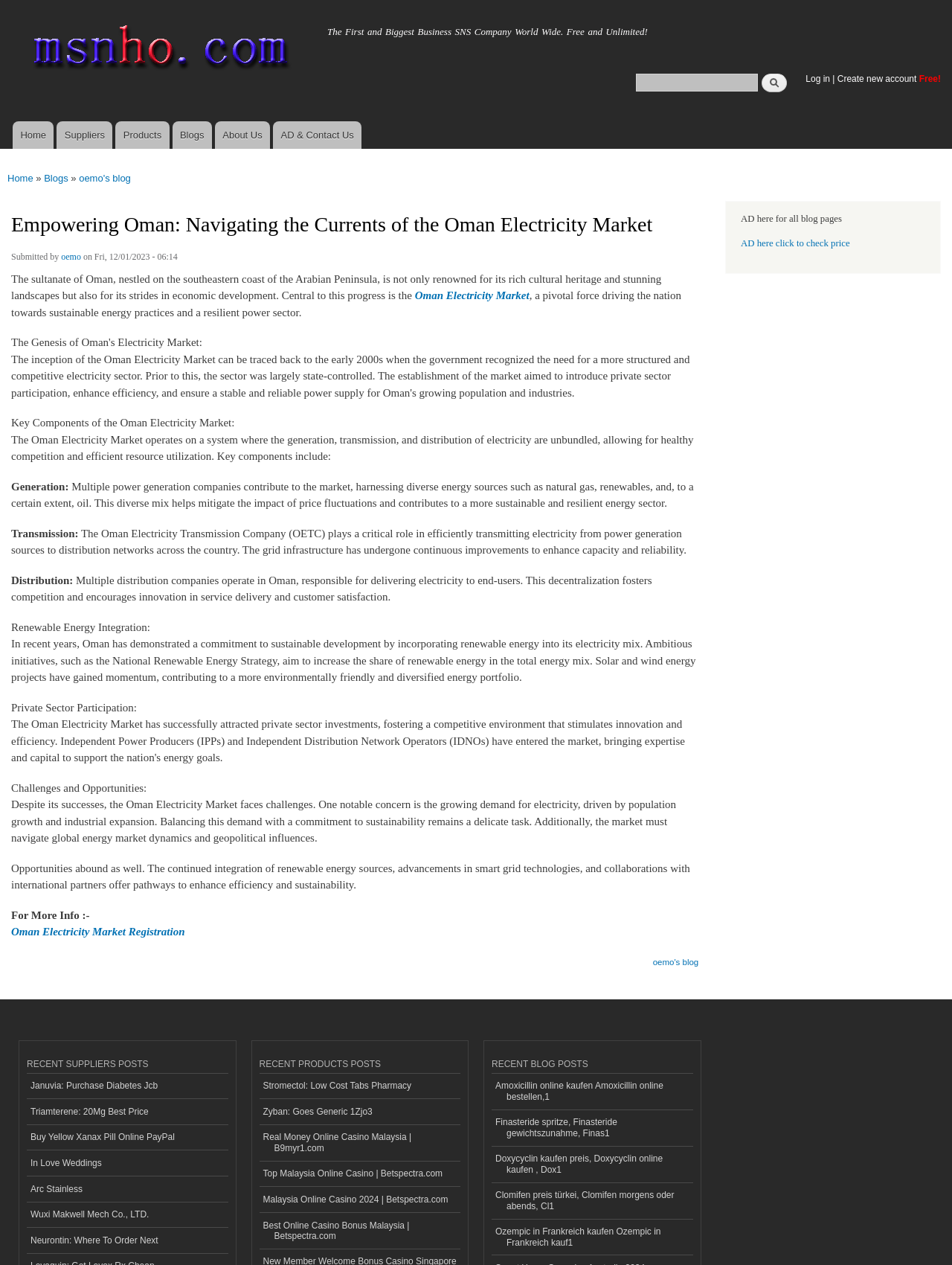Show the bounding box coordinates for the HTML element as described: "In Love Weddings".

[0.028, 0.91, 0.239, 0.93]